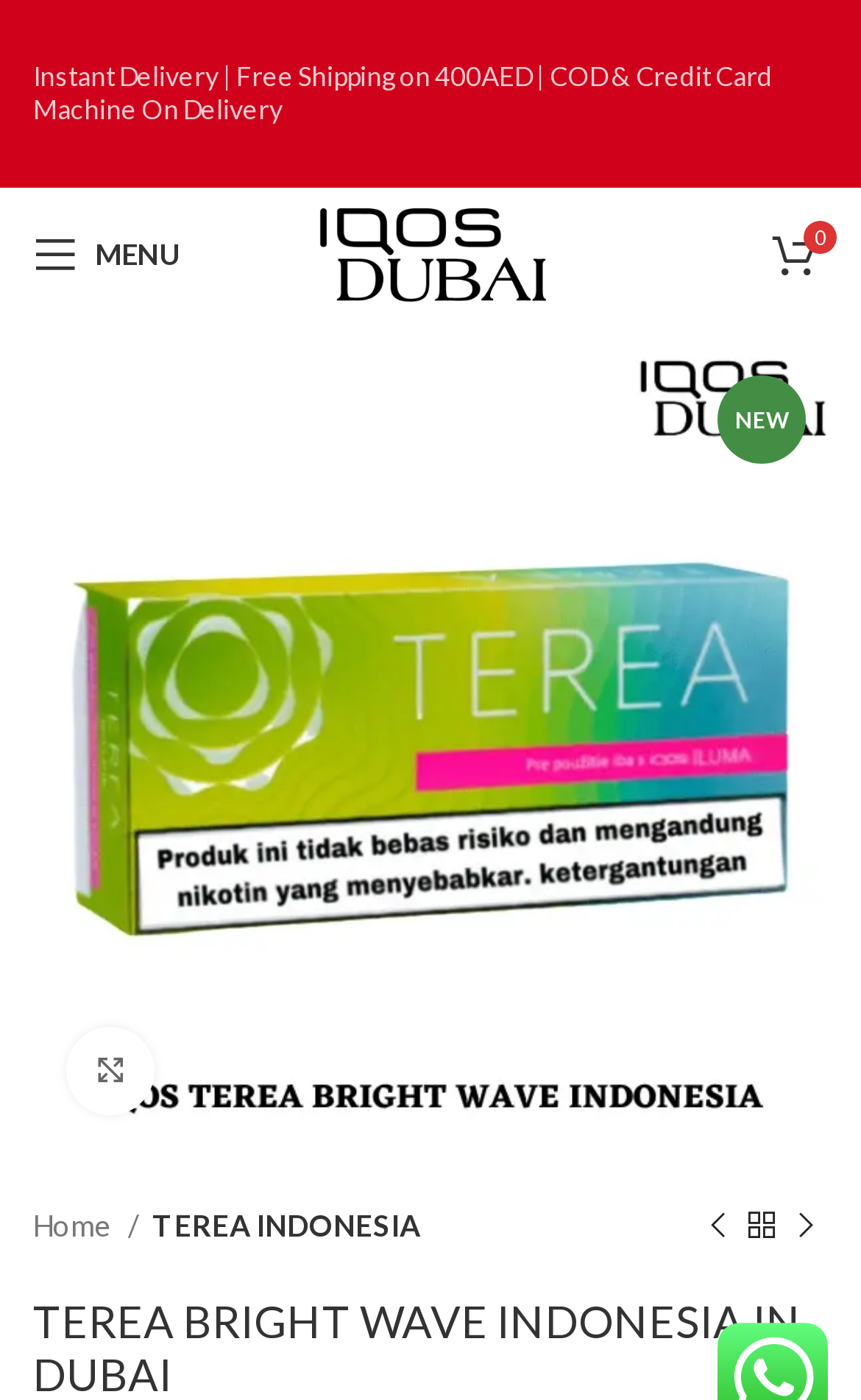What is the product name of the main image?
Use the information from the image to give a detailed answer to the question.

The main image on the page is a product image, and its corresponding link text is 'IQOS TEREA BRIGHT WAVE INDONESIA IN DUBAI'.